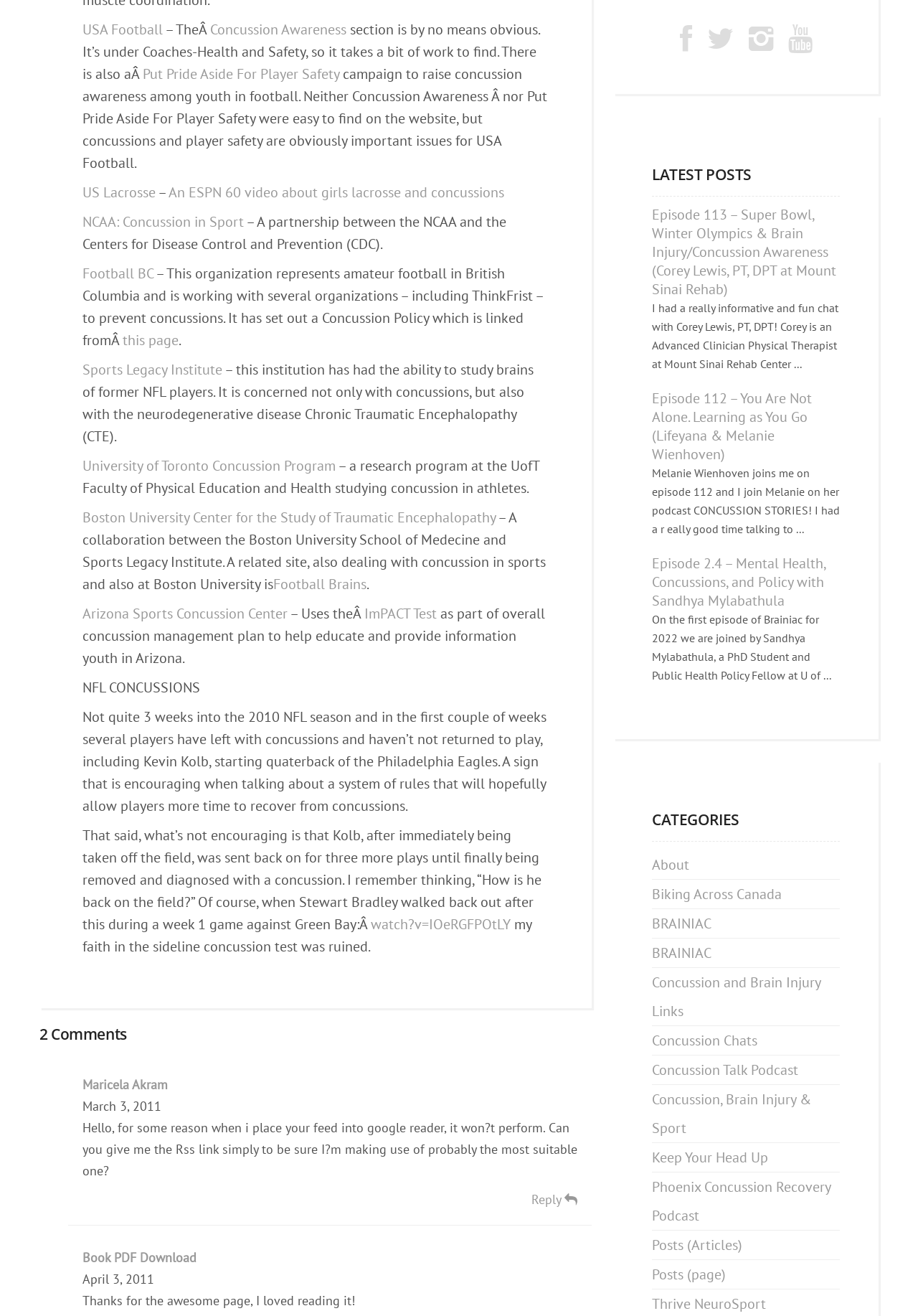Kindly provide the bounding box coordinates of the section you need to click on to fulfill the given instruction: "Check the latest posts".

[0.71, 0.124, 0.915, 0.149]